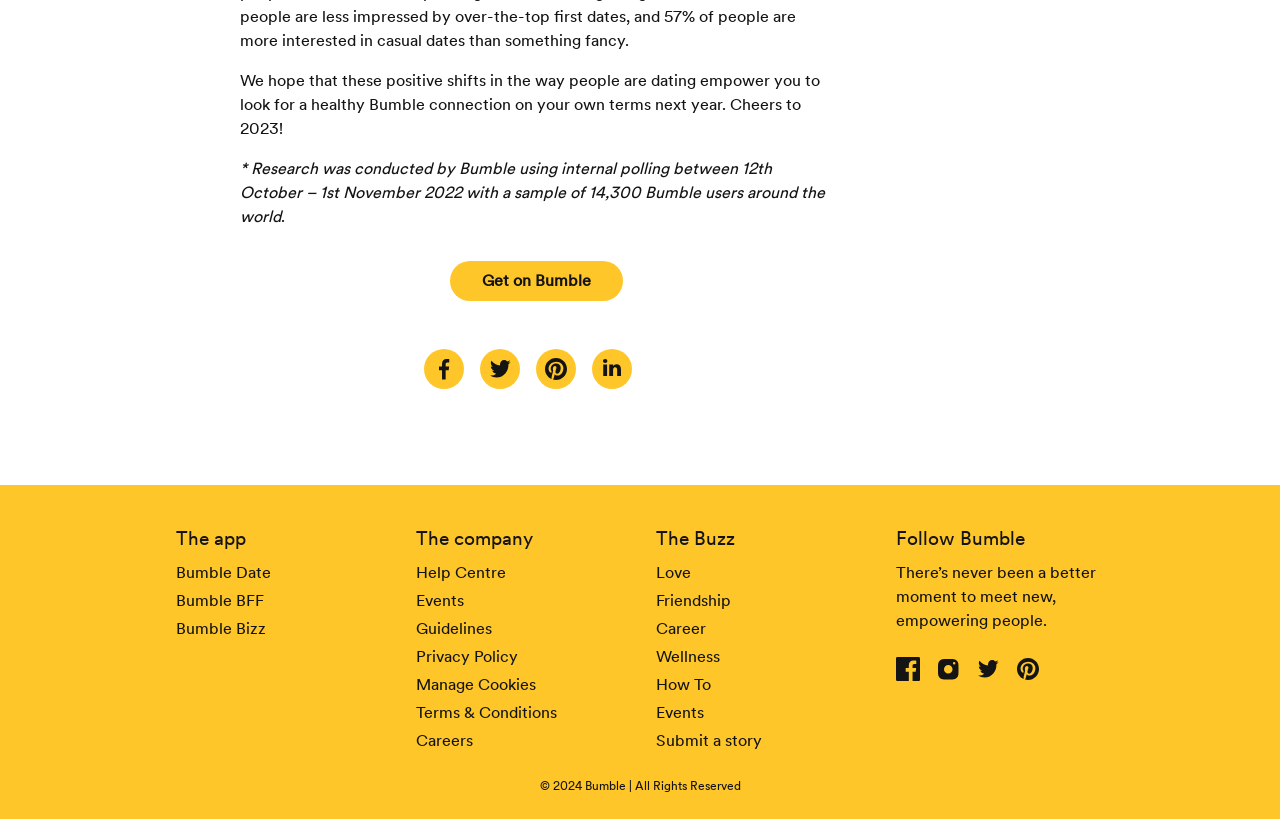Bounding box coordinates should be provided in the format (top-left x, top-left y, bottom-right x, bottom-right y) with all values between 0 and 1. Identify the bounding box for this UI element: aria-label="Our Twitter account"

[0.762, 0.802, 0.781, 0.831]